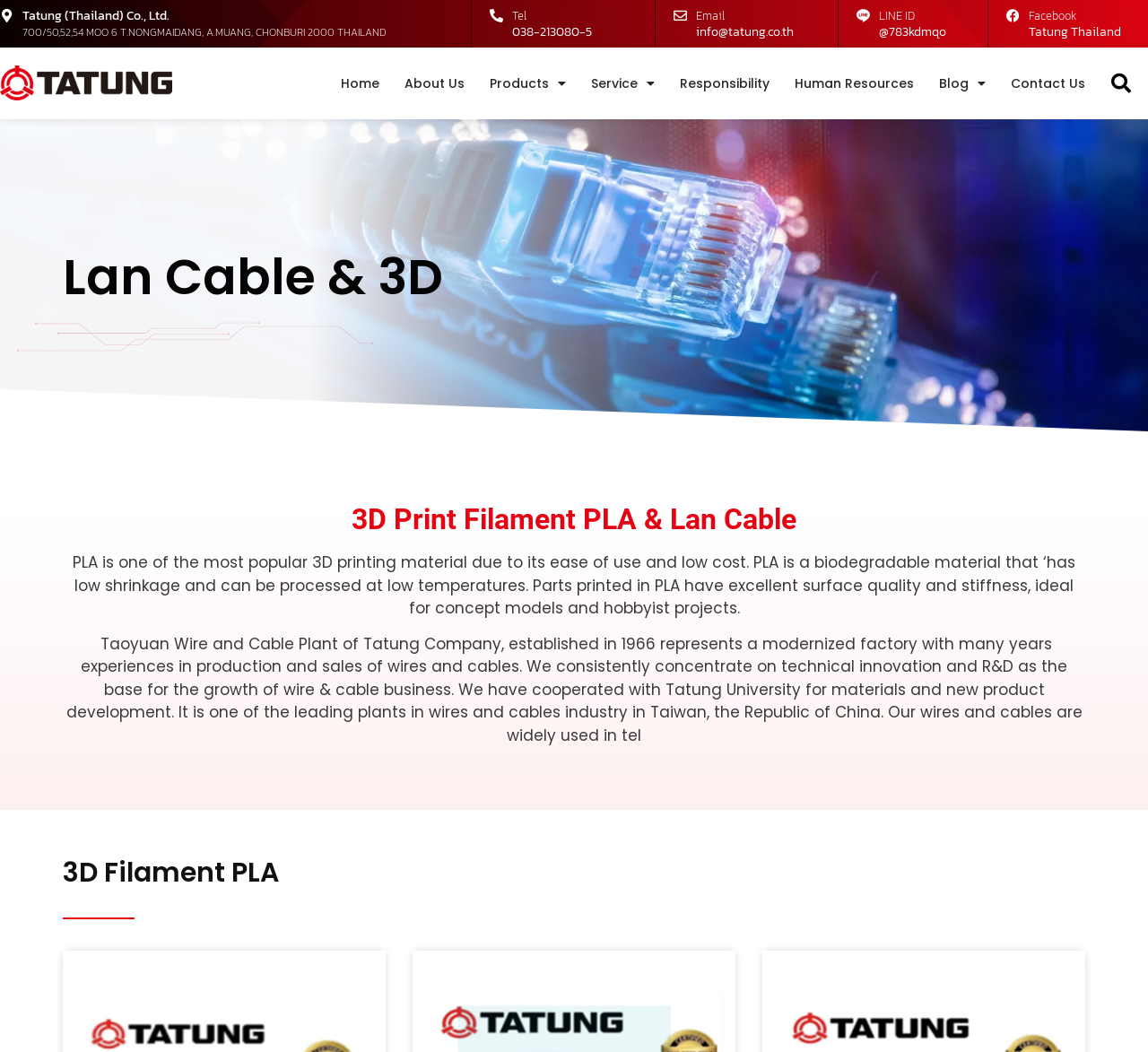Locate the bounding box coordinates of the element I should click to achieve the following instruction: "Click on the Home link".

[0.297, 0.07, 0.33, 0.087]